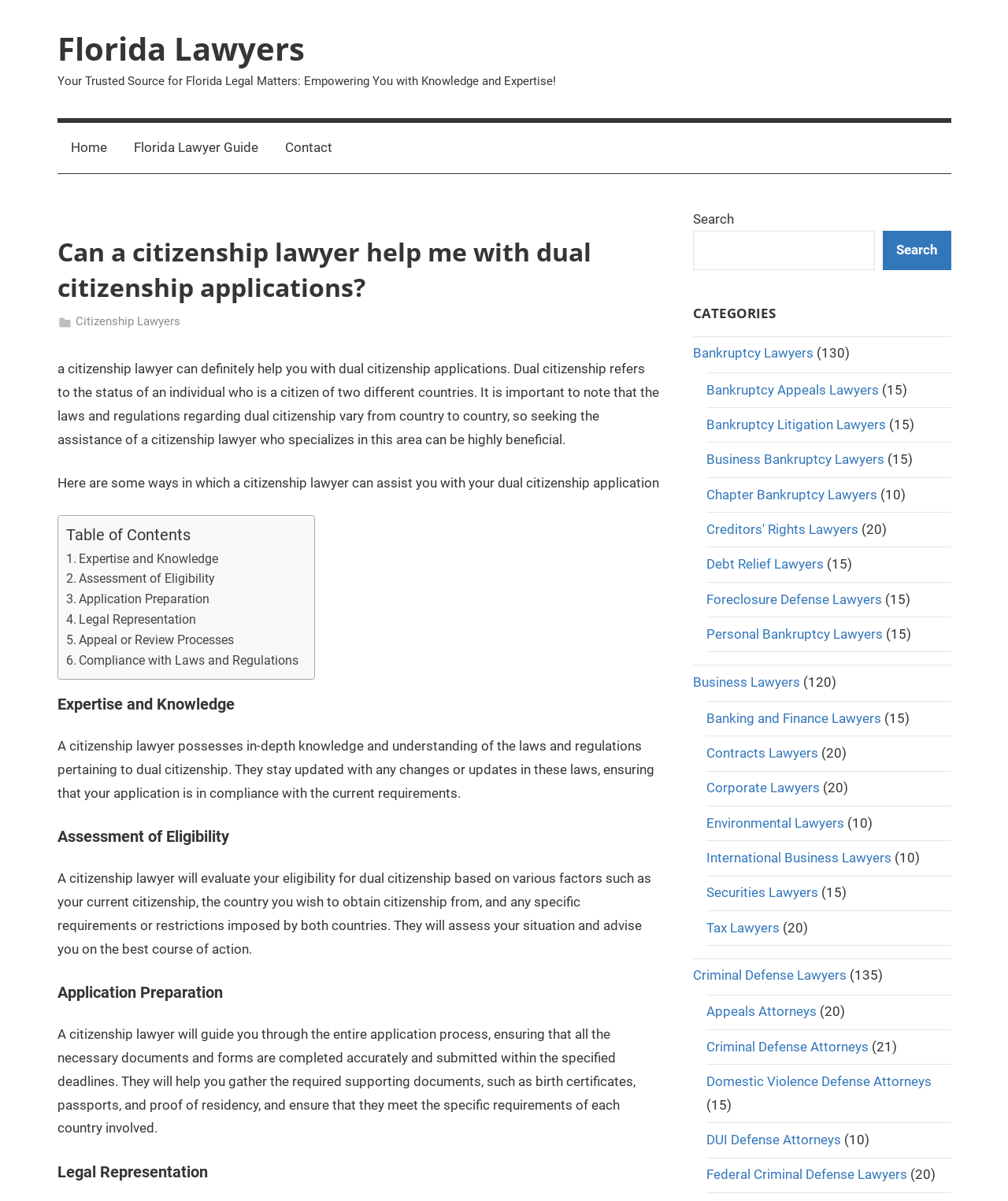Provide the bounding box coordinates for the UI element described in this sentence: "Search". The coordinates should be four float values between 0 and 1, i.e., [left, top, right, bottom].

[0.875, 0.192, 0.943, 0.225]